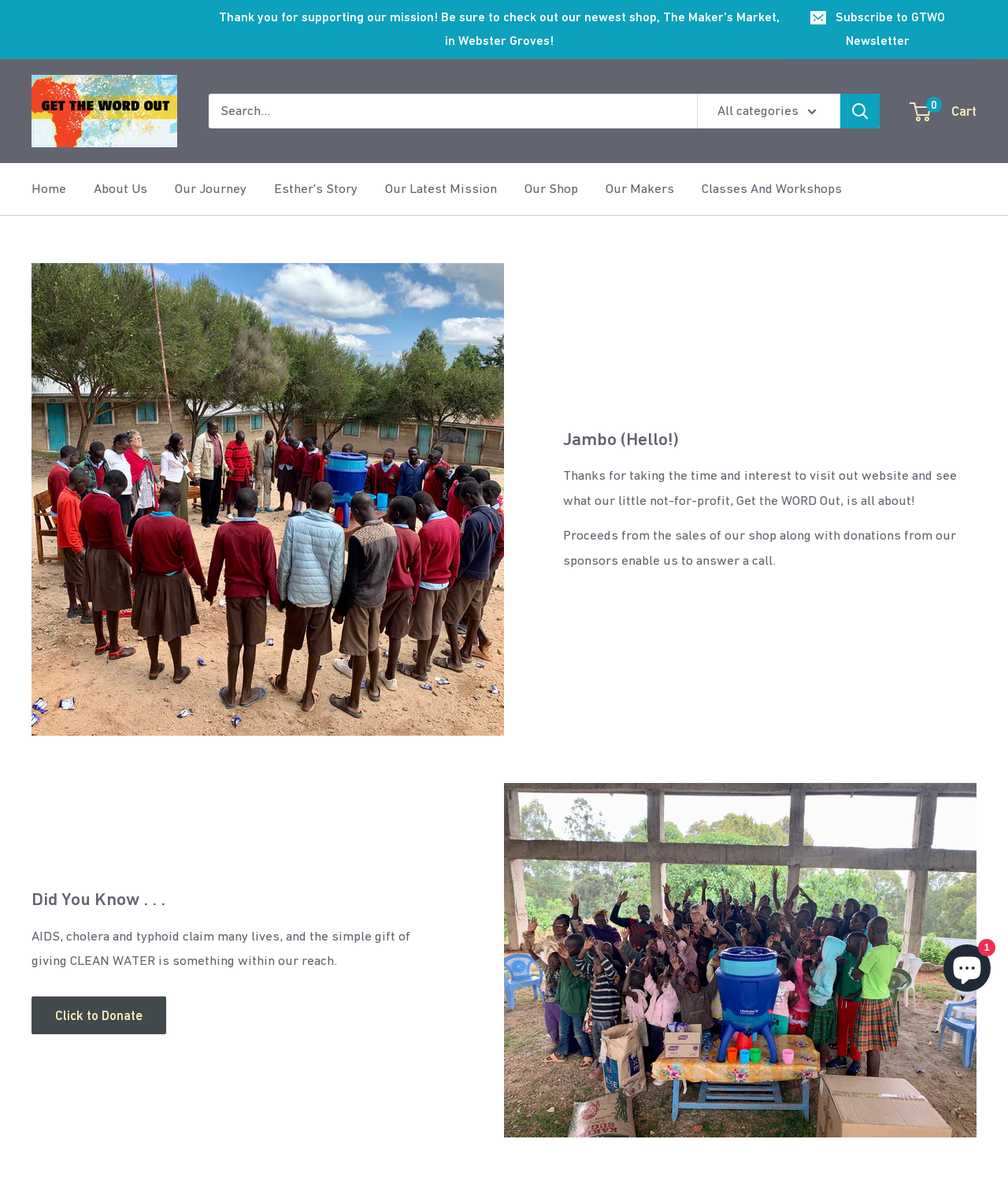Respond with a single word or short phrase to the following question: 
What is the main goal of the organization?

To provide clean water